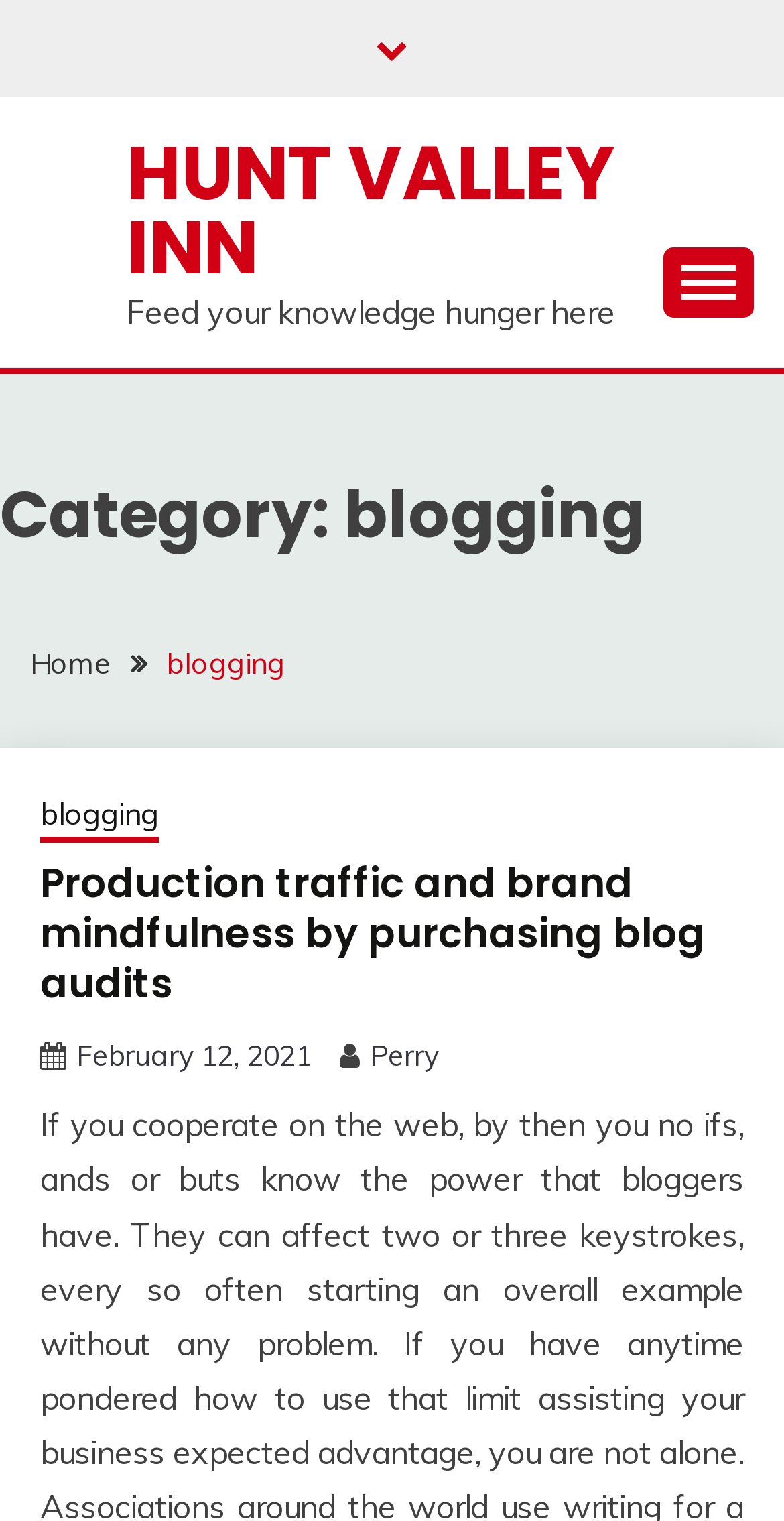Who is the author of the blog post?
Look at the image and answer the question with a single word or phrase.

Perry